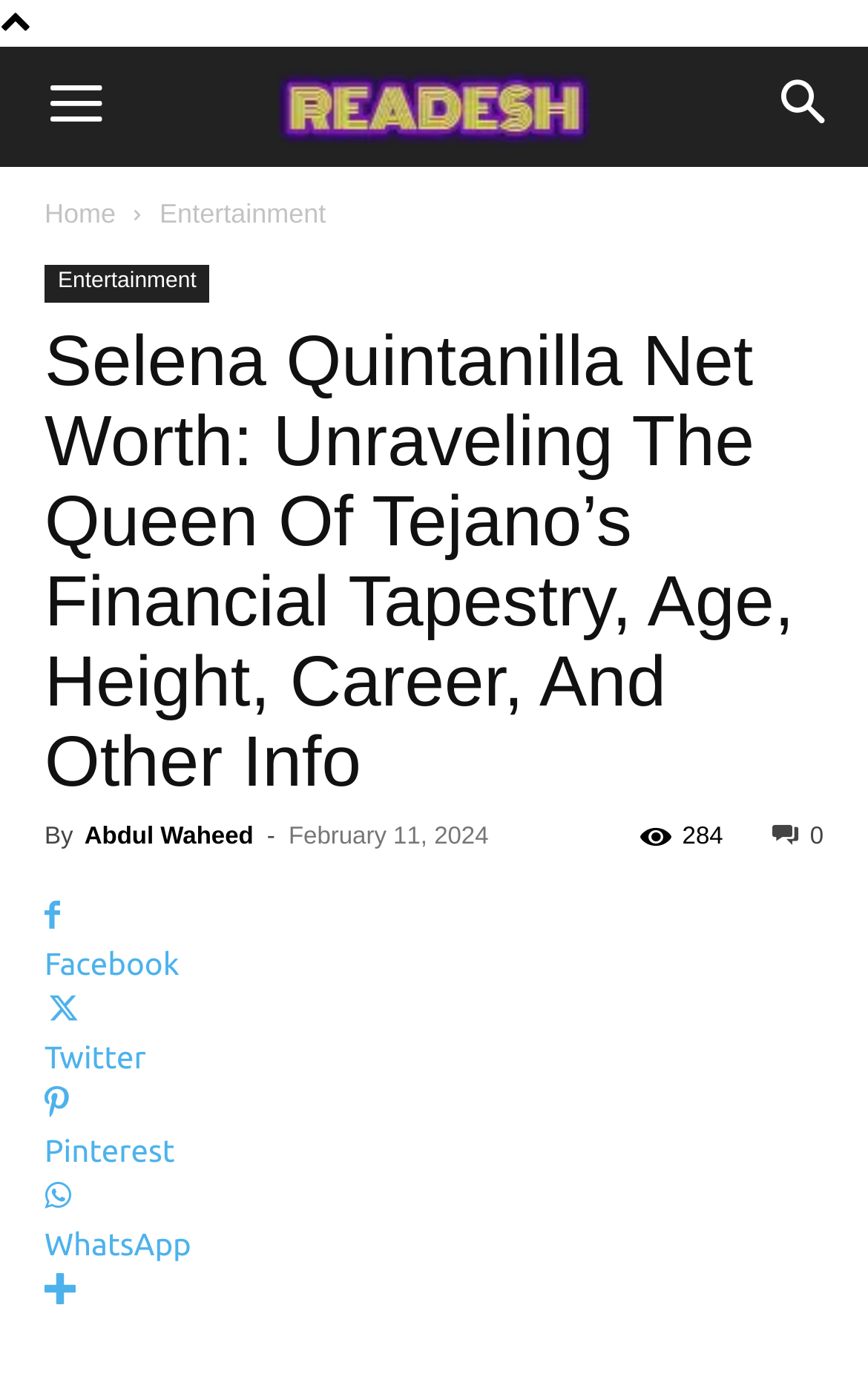Provide the bounding box coordinates of the HTML element this sentence describes: "Twitter". The bounding box coordinates consist of four float numbers between 0 and 1, i.e., [left, top, right, bottom].

[0.051, 0.707, 0.949, 0.774]